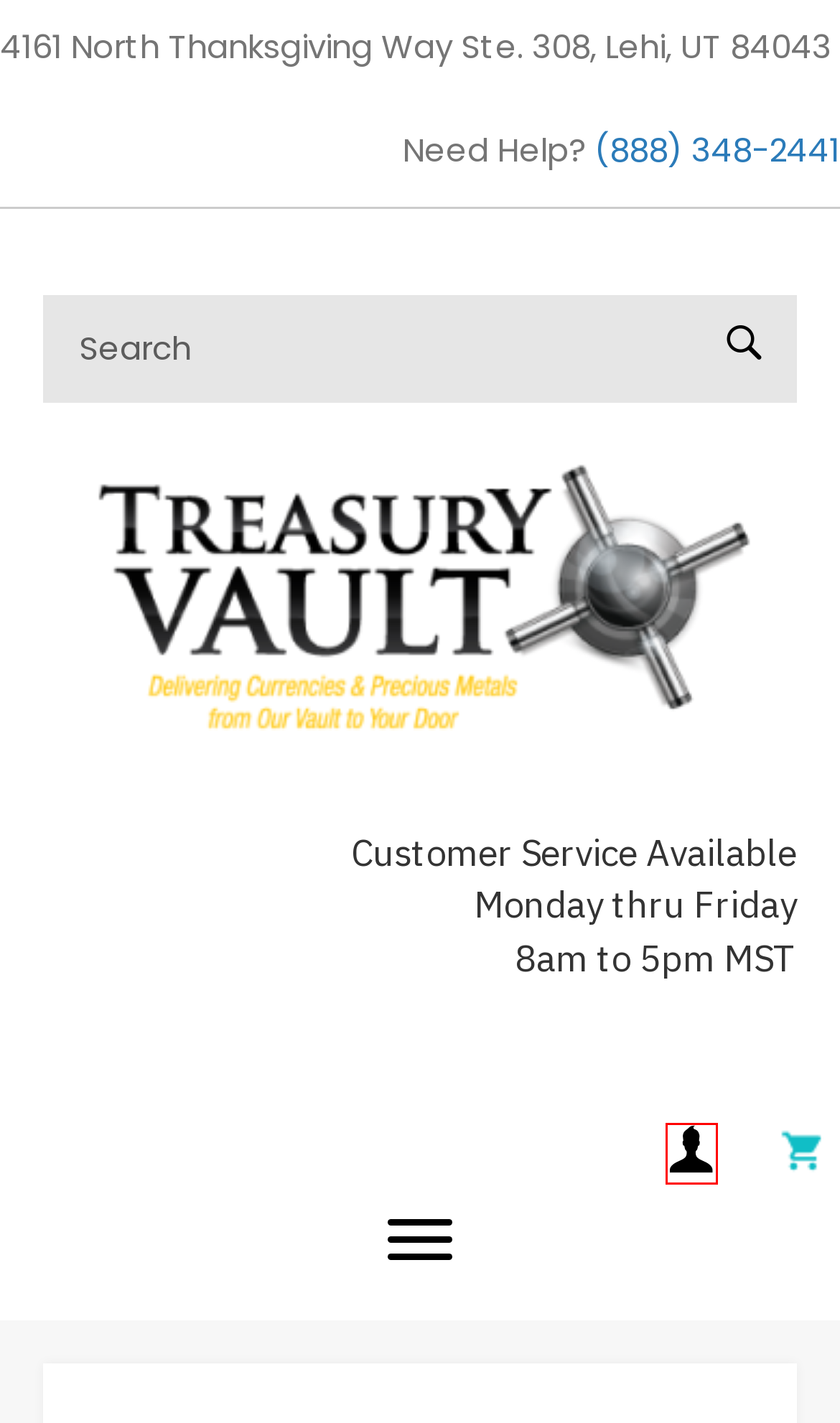Examine the screenshot of the webpage, which includes a red bounding box around an element. Choose the best matching webpage description for the page that will be displayed after clicking the element inside the red bounding box. Here are the candidates:
A. Currency Buy Back, Sell Iraqi Dinar & Sell Foreign Currency Safely
B. Privacy Policy - Treasury Vault
C. My account - Treasury Vault
D. Terms & Conditions - Treasury Vault
E. FAQ: Currency, Precious Metals, Gun Vaults | Treasury Vault
F. About Treasury Vault: Currency, Precious Metals, Safes
G. Gold & Silver - Treasury Vault
H. Cart - Treasury Vault

C